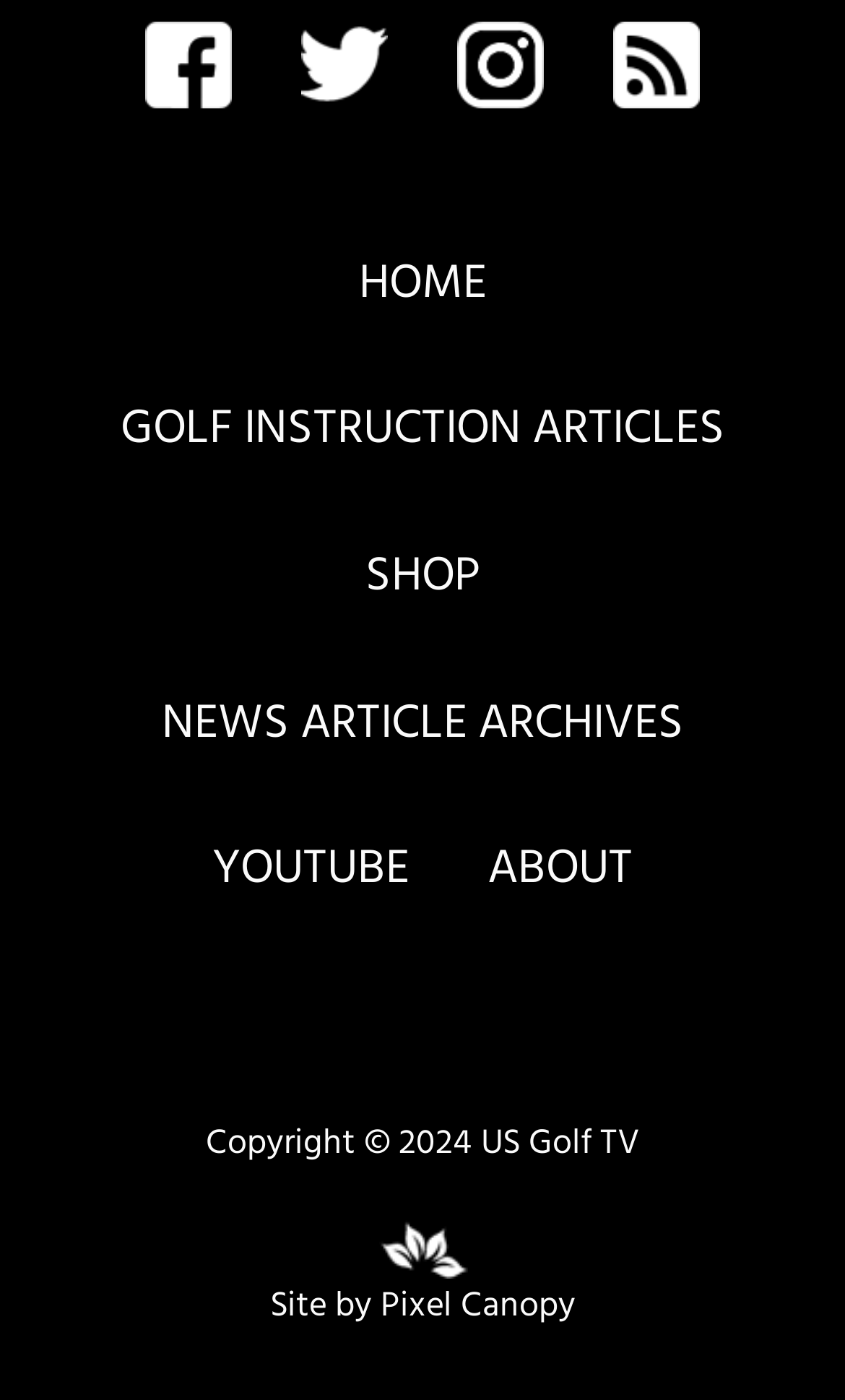Please locate the bounding box coordinates of the element that needs to be clicked to achieve the following instruction: "visit Facebook". The coordinates should be four float numbers between 0 and 1, i.e., [left, top, right, bottom].

[0.151, 0.003, 0.295, 0.09]